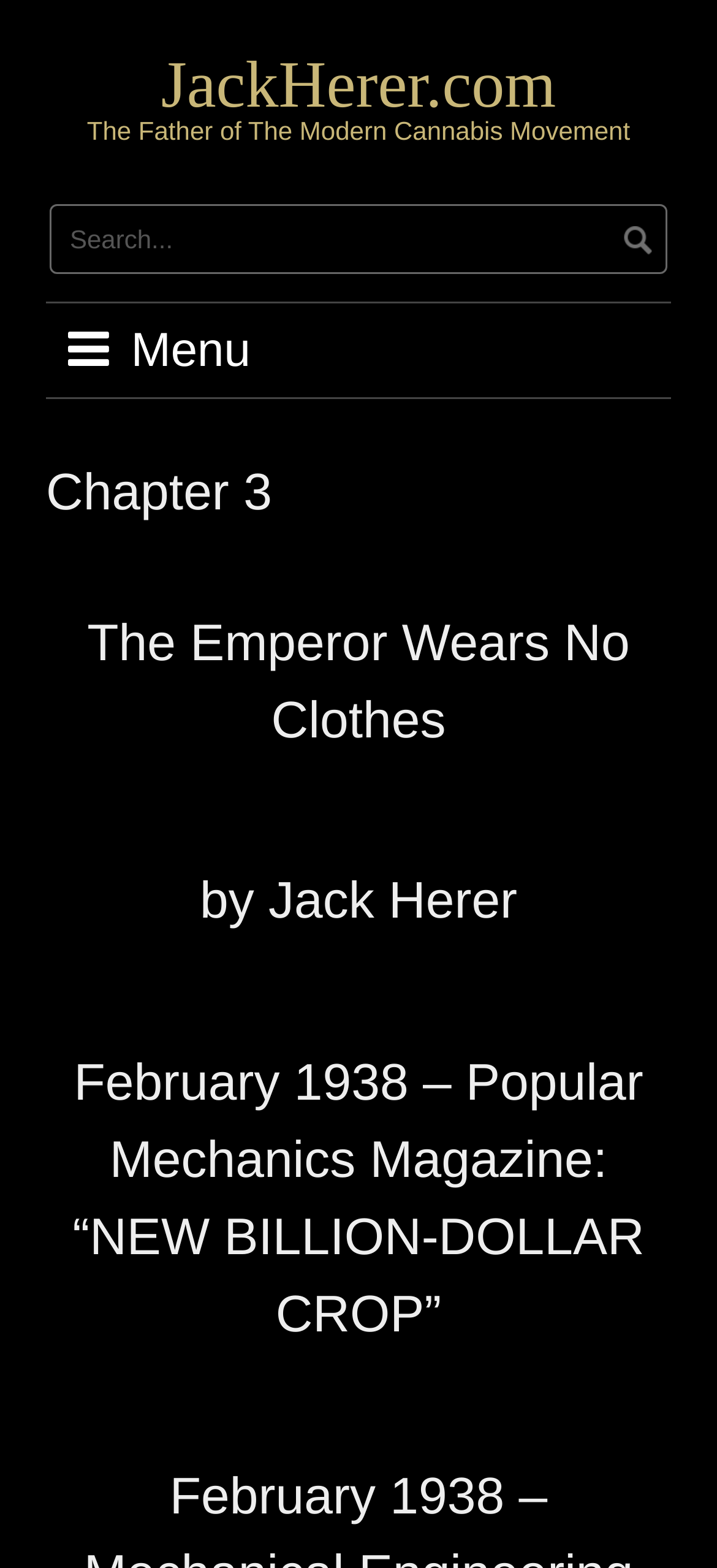What is the title of Chapter 3?
Please provide a comprehensive answer based on the information in the image.

I found the answer by looking at the headings on the webpage. The heading 'Chapter 3' is followed by the title 'The Emperor Wears No Clothes'.